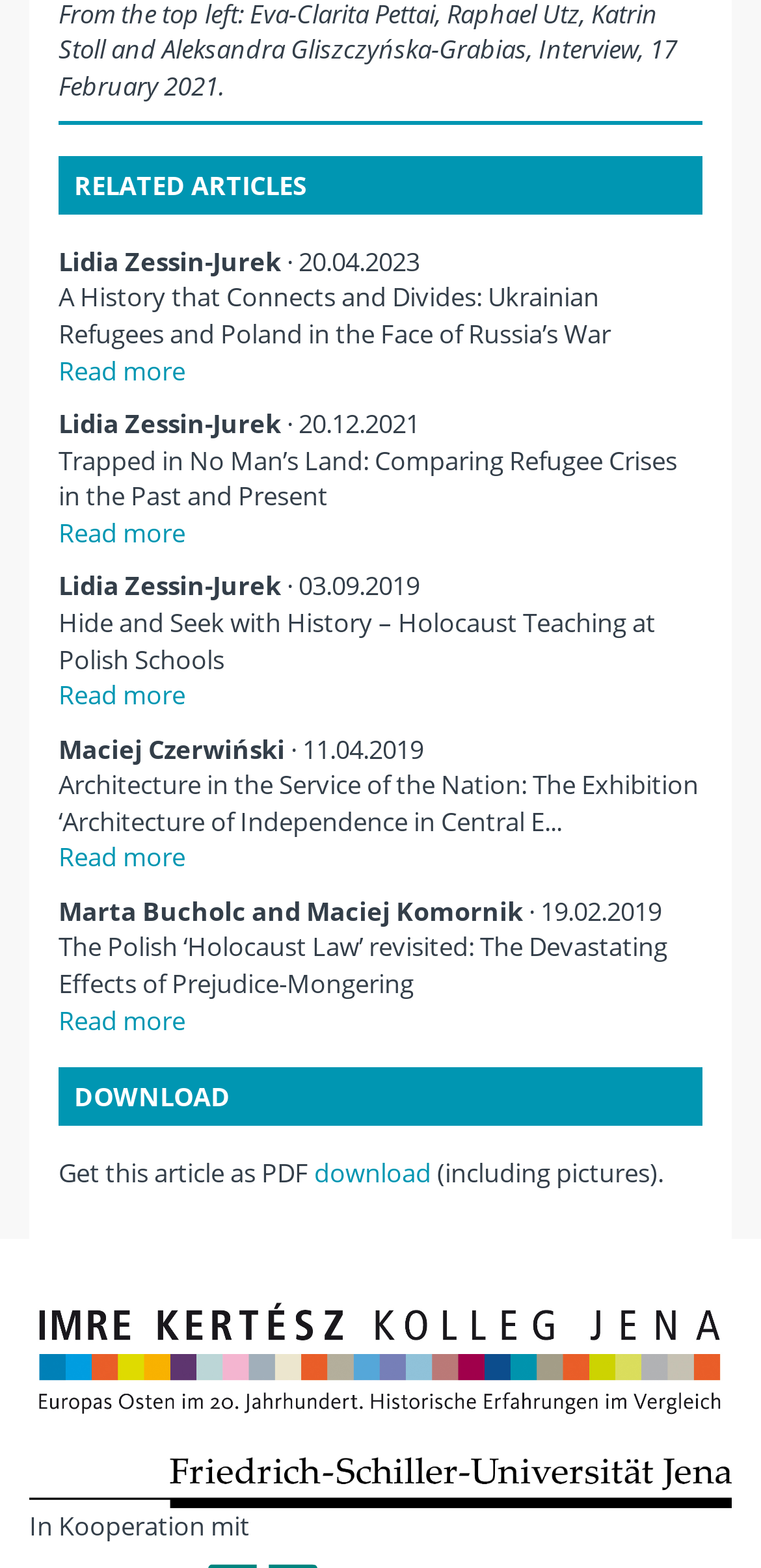What is the purpose of the 'DOWNLOAD' section?
Kindly offer a detailed explanation using the data available in the image.

The purpose of the 'DOWNLOAD' section is to allow users to download the article as a PDF file, as indicated by the StaticText element with bounding box coordinates [0.077, 0.737, 0.413, 0.76] and the link element with bounding box coordinates [0.413, 0.737, 0.567, 0.76].